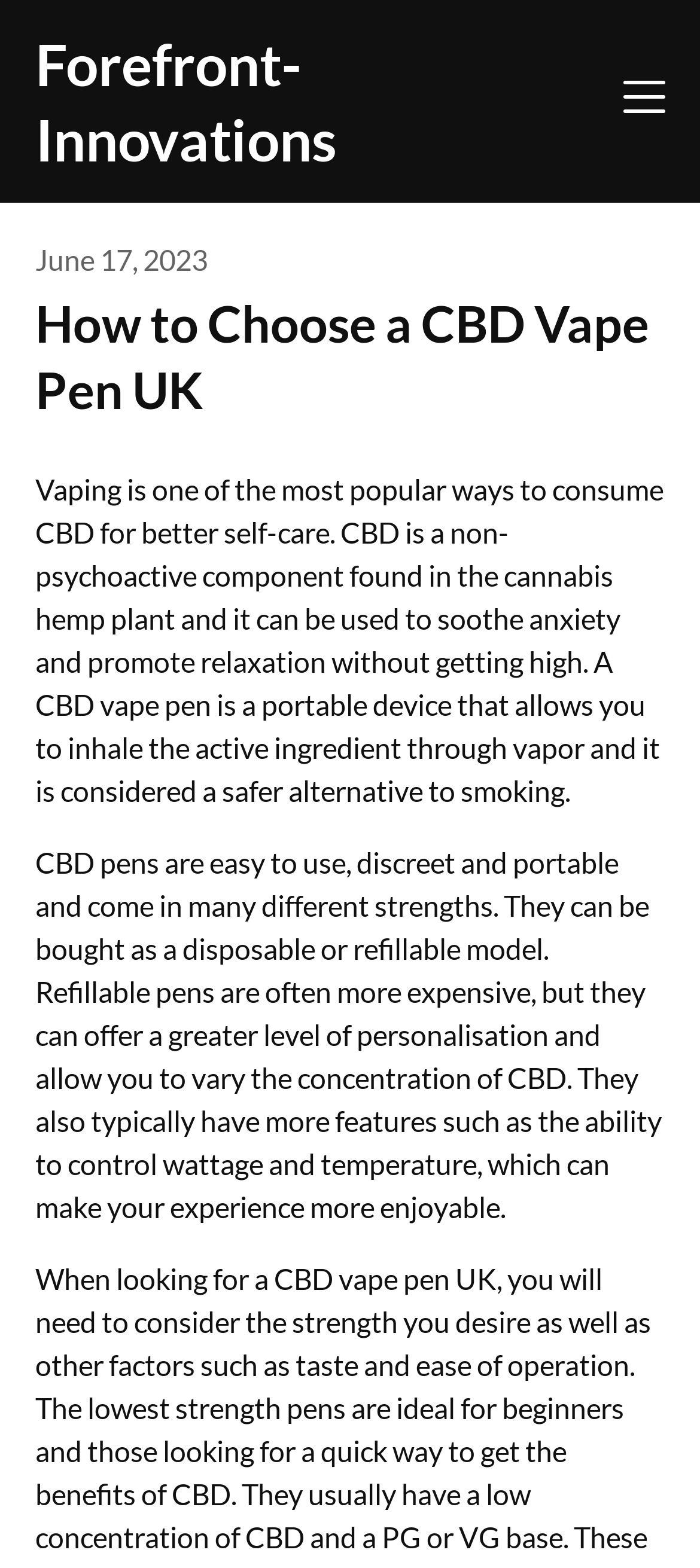Determine the bounding box of the UI component based on this description: "June 17, 2023June 17, 2023". The bounding box coordinates should be four float values between 0 and 1, i.e., [left, top, right, bottom].

[0.05, 0.155, 0.296, 0.176]